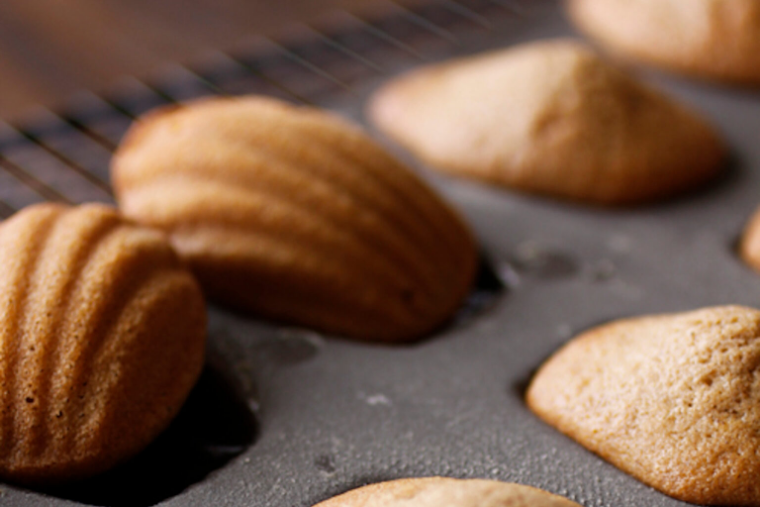Kindly respond to the following question with a single word or a brief phrase: 
What is the ideal beverage to pair with madeleines?

Tea